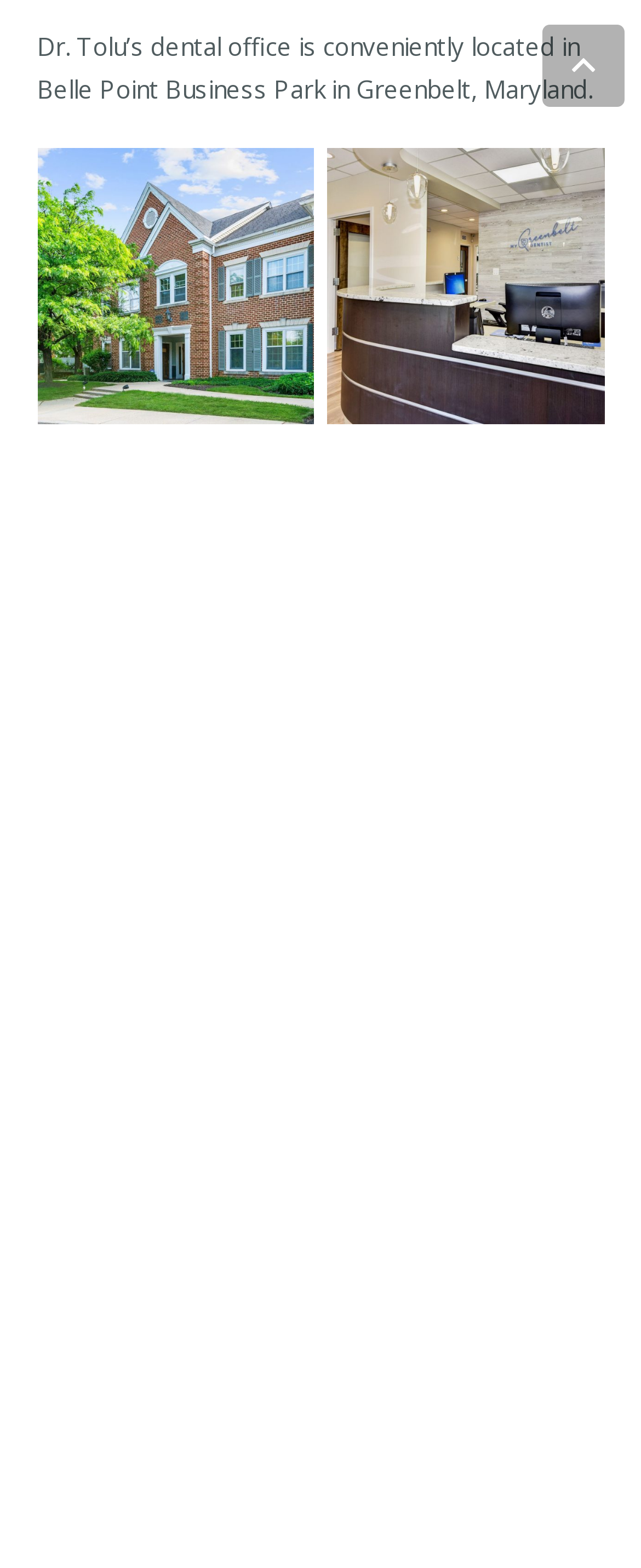Please specify the bounding box coordinates of the area that should be clicked to accomplish the following instruction: "Explore 'my greenbelt dentist office tour'". The coordinates should consist of four float numbers between 0 and 1, i.e., [left, top, right, bottom].

[0.058, 0.094, 0.49, 0.271]